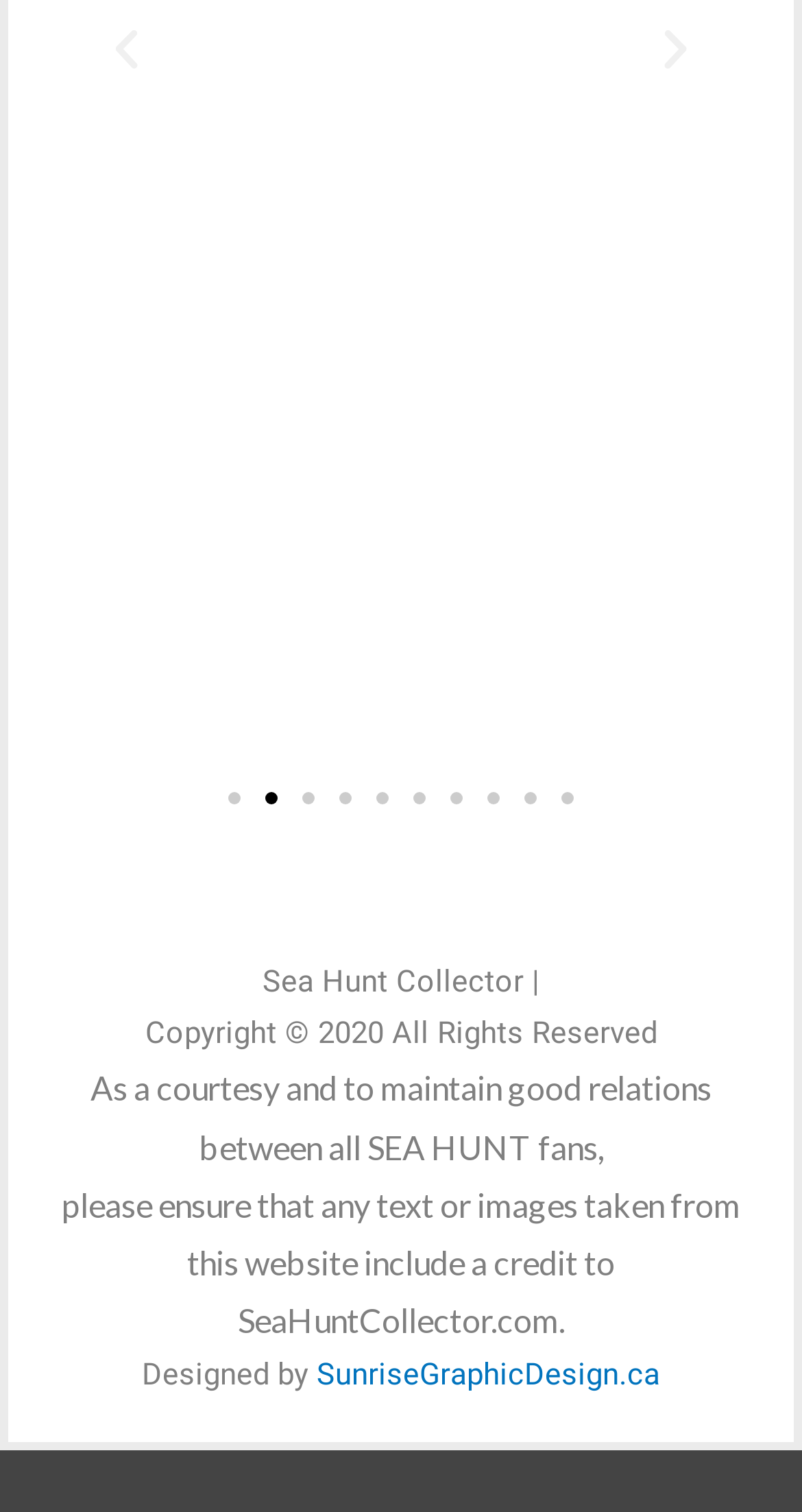Show the bounding box coordinates for the HTML element as described: "aria-label="Previous slide"".

[0.126, 0.016, 0.19, 0.05]